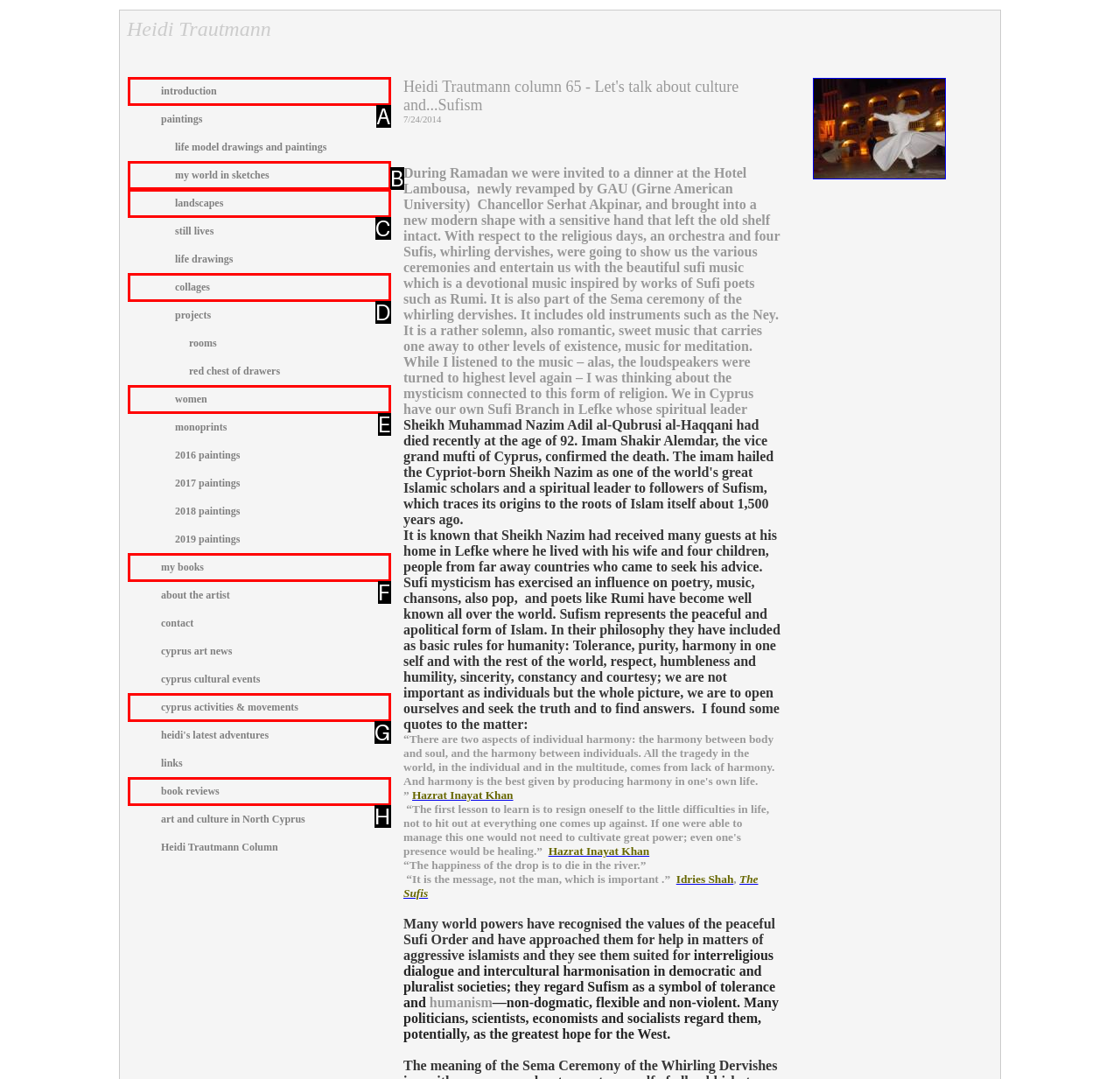From the available choices, determine which HTML element fits this description: introduction Respond with the correct letter.

A